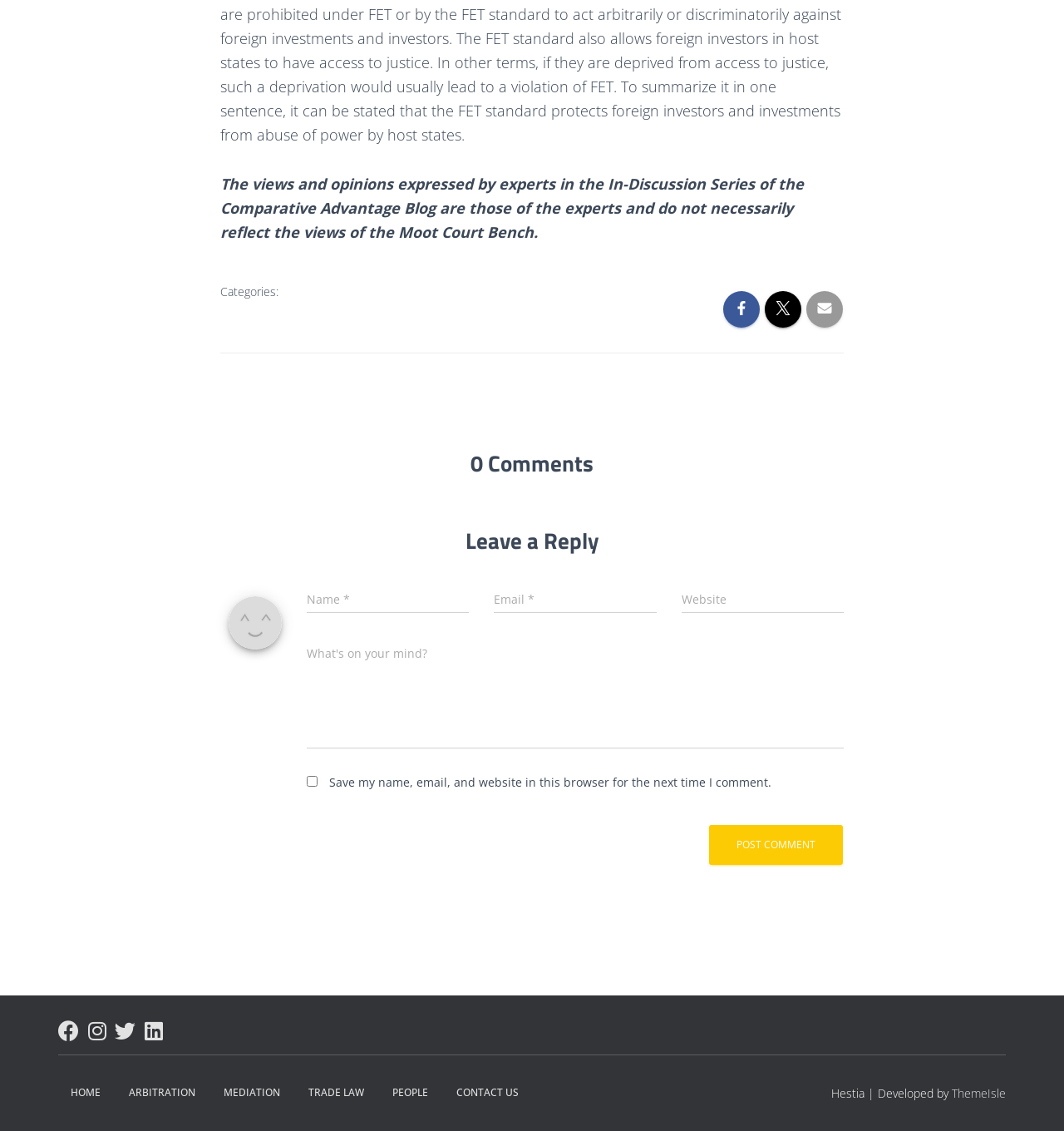What is the 'Post Comment' button for? From the image, respond with a single word or brief phrase.

To submit a comment